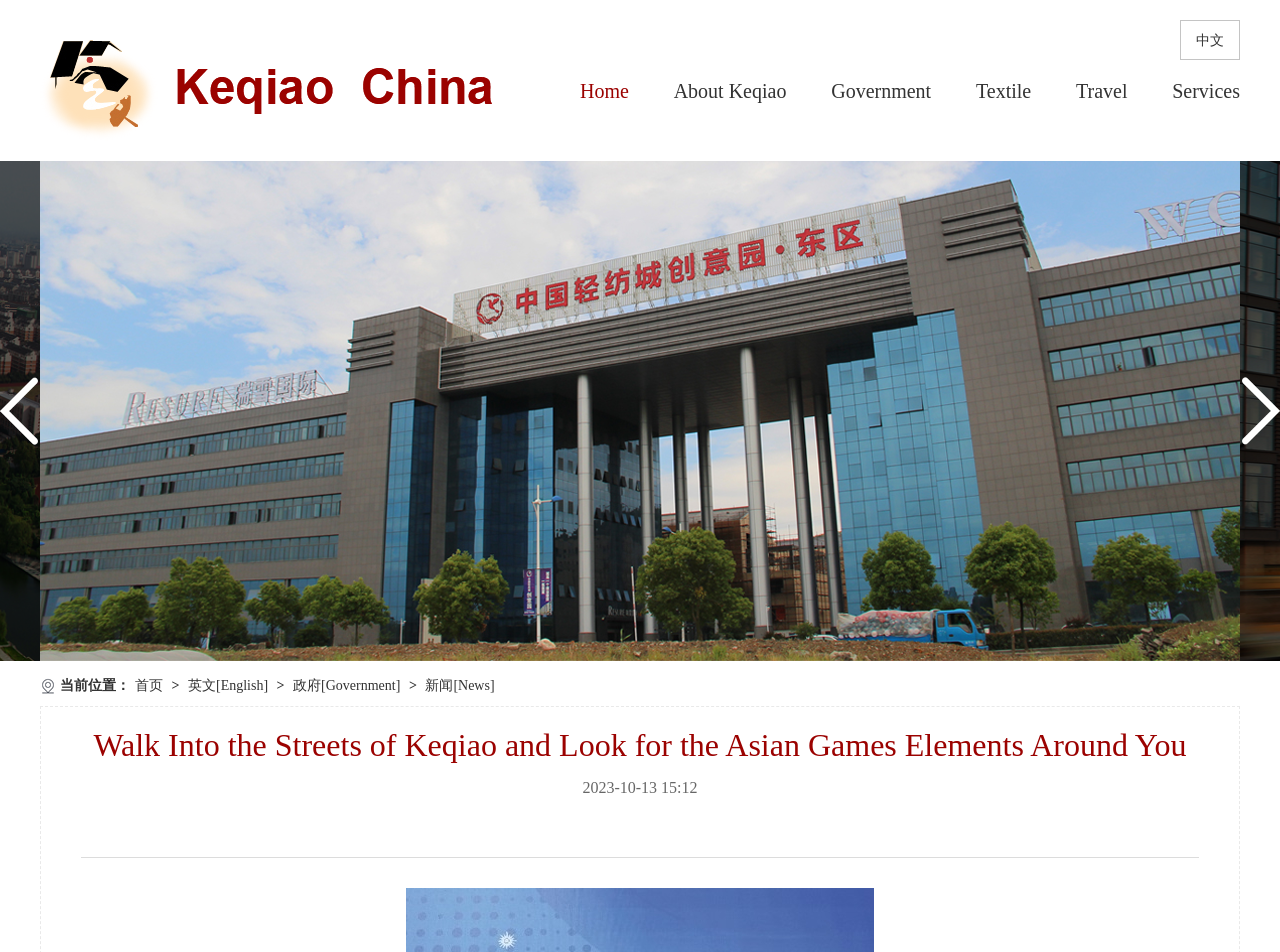Determine the bounding box coordinates for the HTML element described here: "Travel".

[0.841, 0.084, 0.881, 0.107]